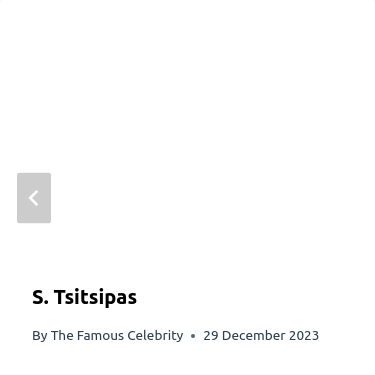Utilize the information from the image to answer the question in detail:
What type of sport is S. Tsitsipas associated with?

S. Tsitsipas is highlighted as a significant figure in the realm of sports, particularly tennis, indicating his association with the sport.